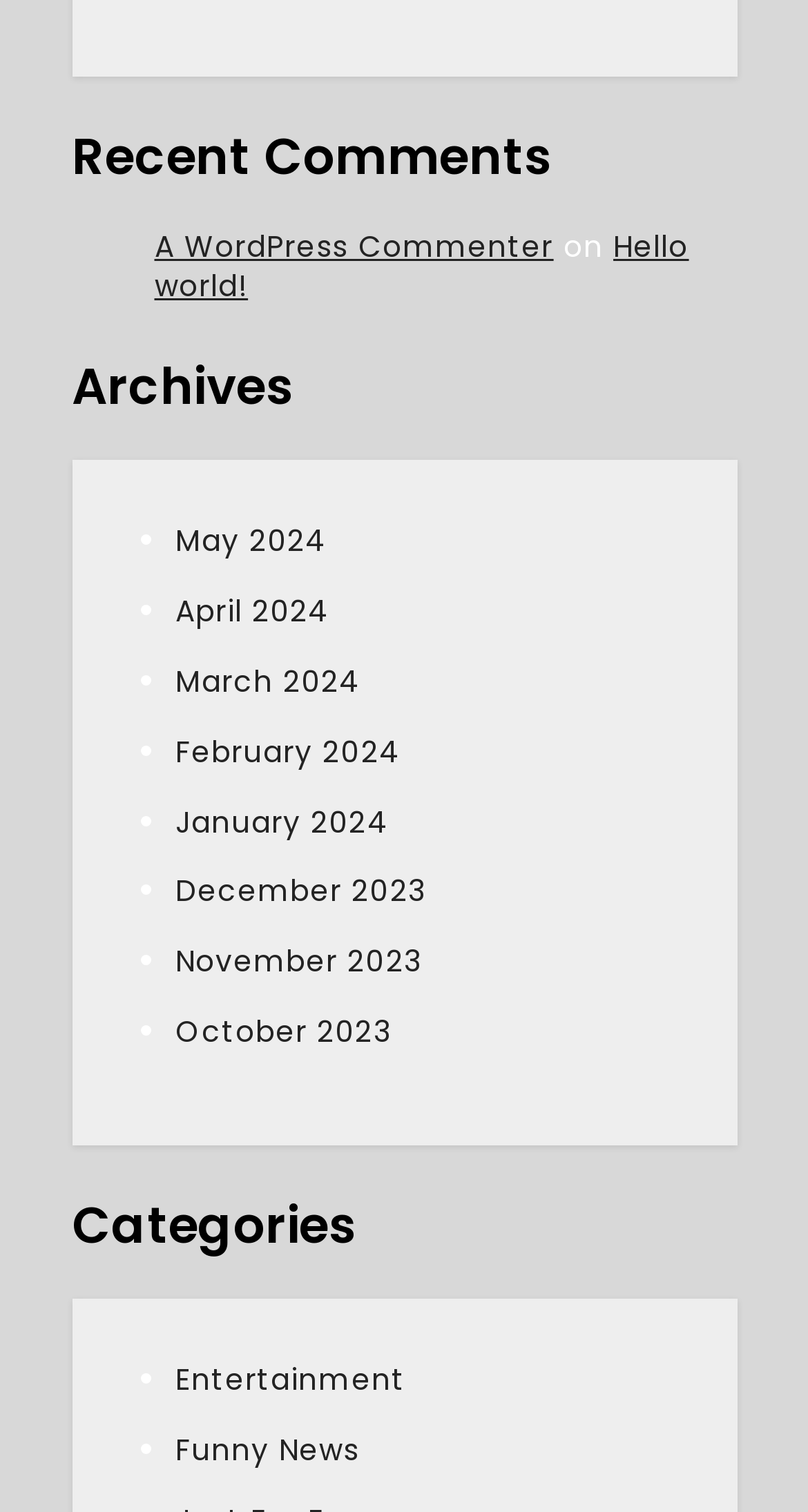Determine the bounding box of the UI element mentioned here: "A WordPress Commenter". The coordinates must be in the format [left, top, right, bottom] with values ranging from 0 to 1.

[0.191, 0.15, 0.685, 0.177]